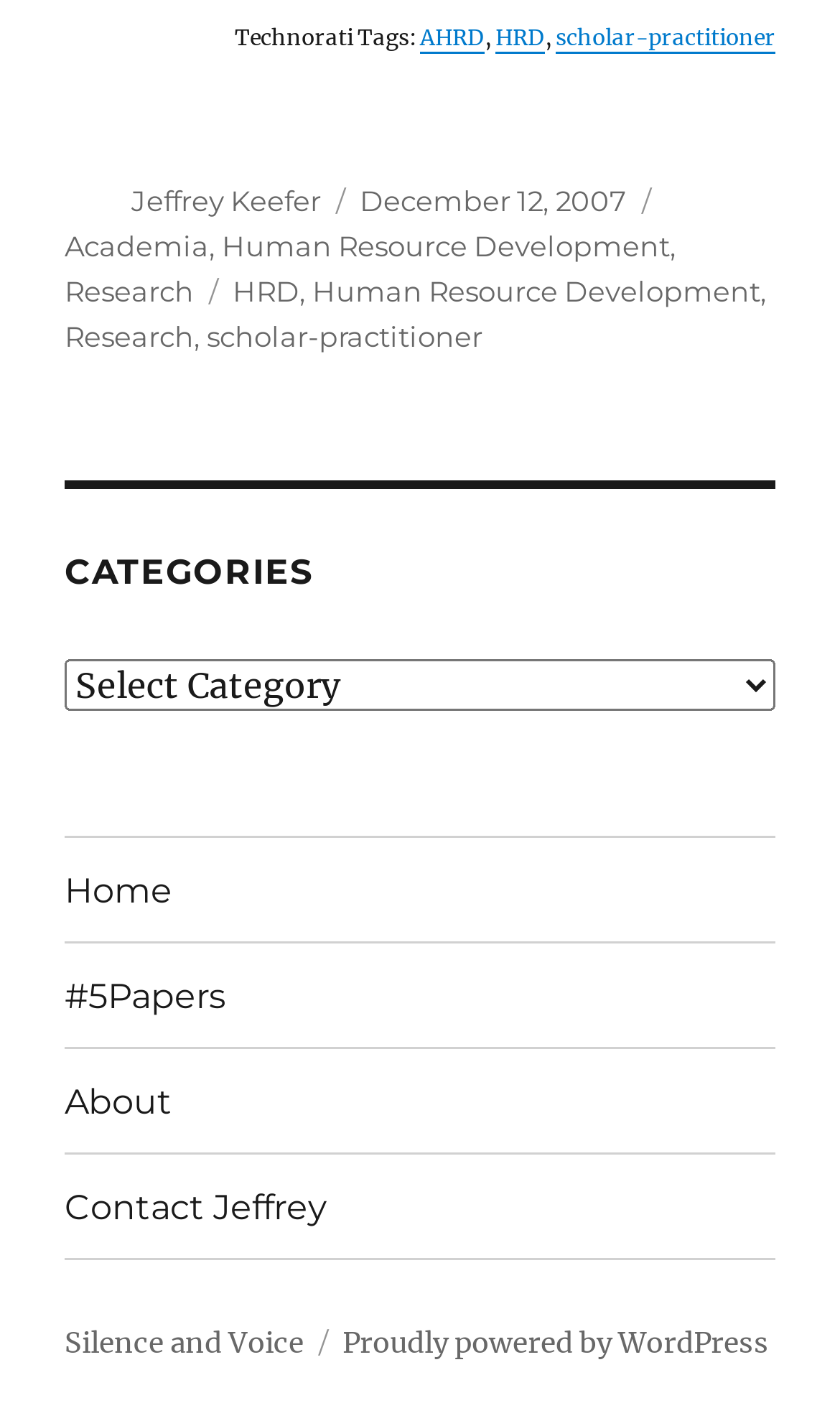Find the bounding box coordinates for the area that should be clicked to accomplish the instruction: "Click on the primary menu".

None